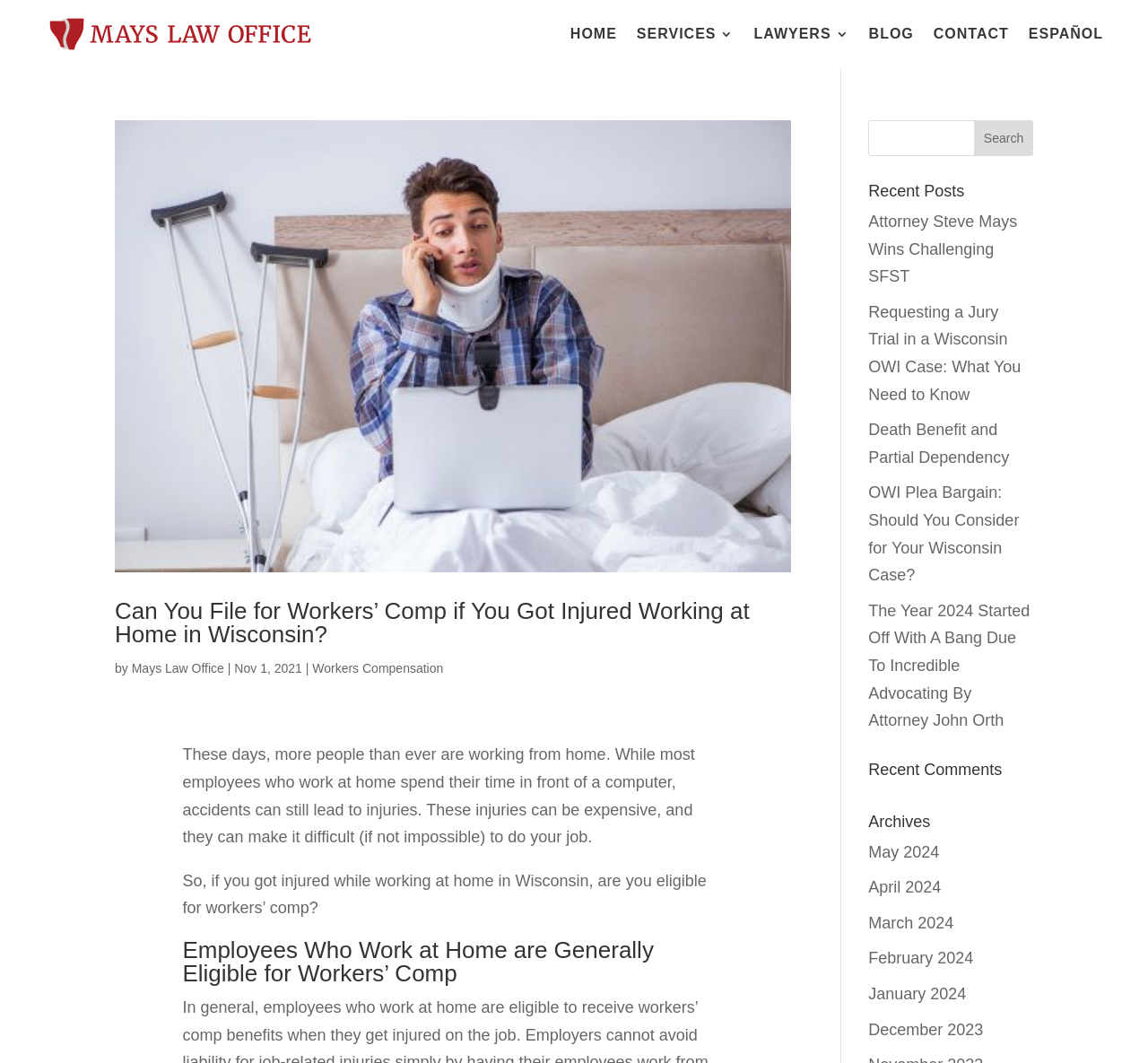Please locate the bounding box coordinates of the element that should be clicked to achieve the given instruction: "View recent posts".

[0.756, 0.172, 0.9, 0.196]